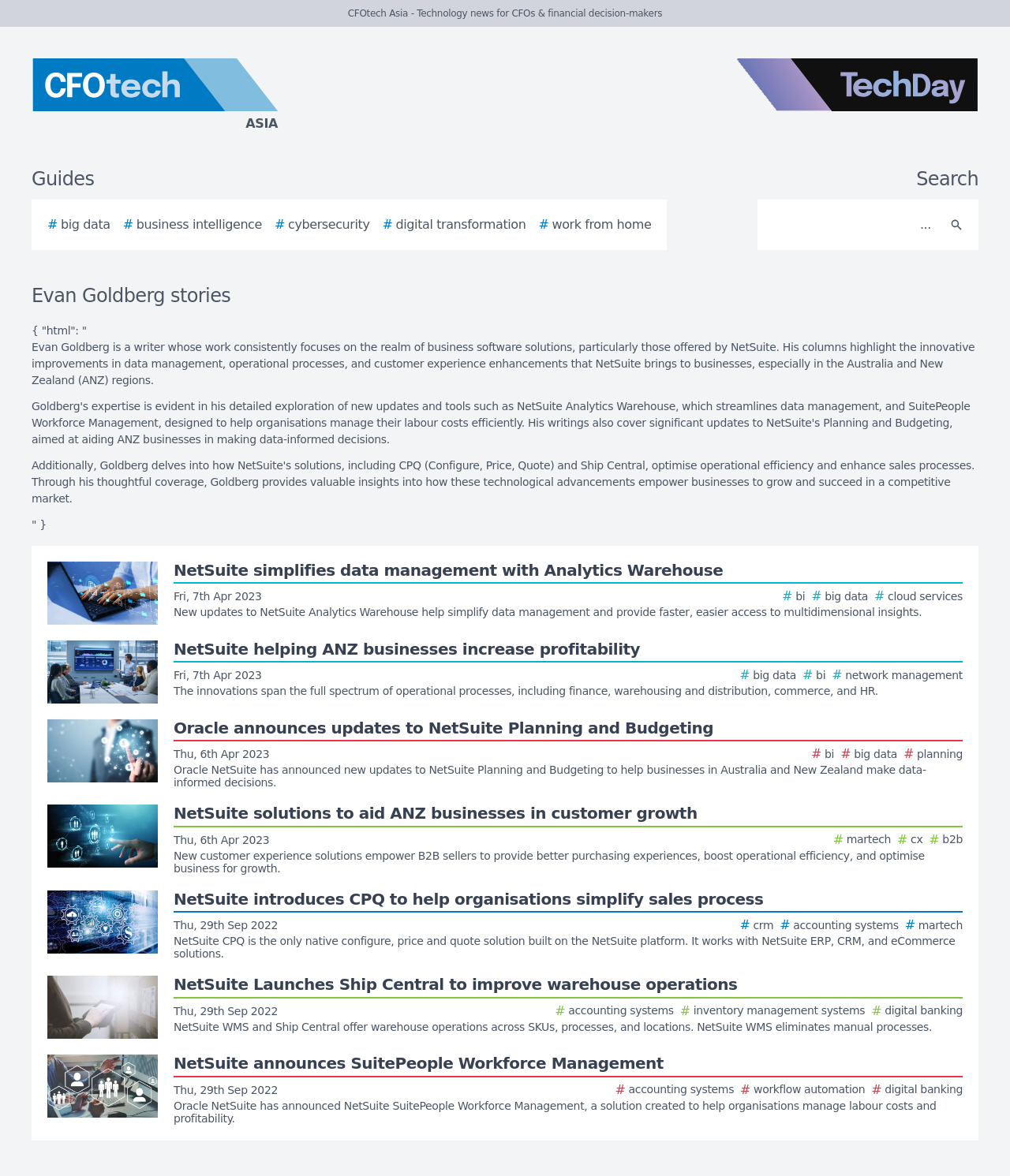Identify the bounding box for the element characterized by the following description: "# business intelligence".

[0.122, 0.183, 0.259, 0.199]